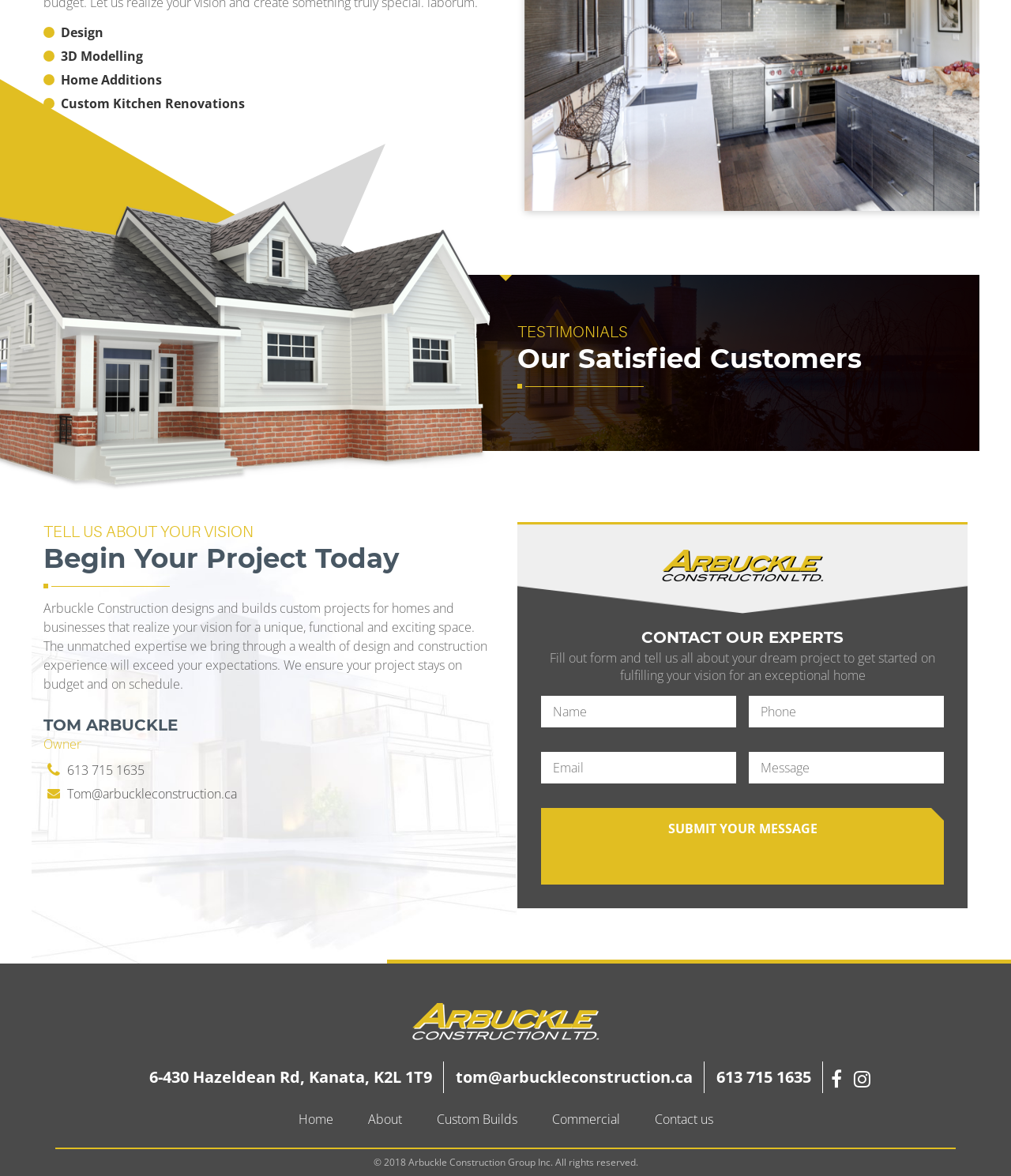How can I contact Arbuckle Construction?
Please provide a comprehensive and detailed answer to the question.

The form element with the text 'Contact form' and the StaticText element with the text 'Fill out form and tell us all about your dream project to get started on fulfilling your vision for an exceptional home' suggest that one can contact Arbuckle Construction by filling out the contact form.